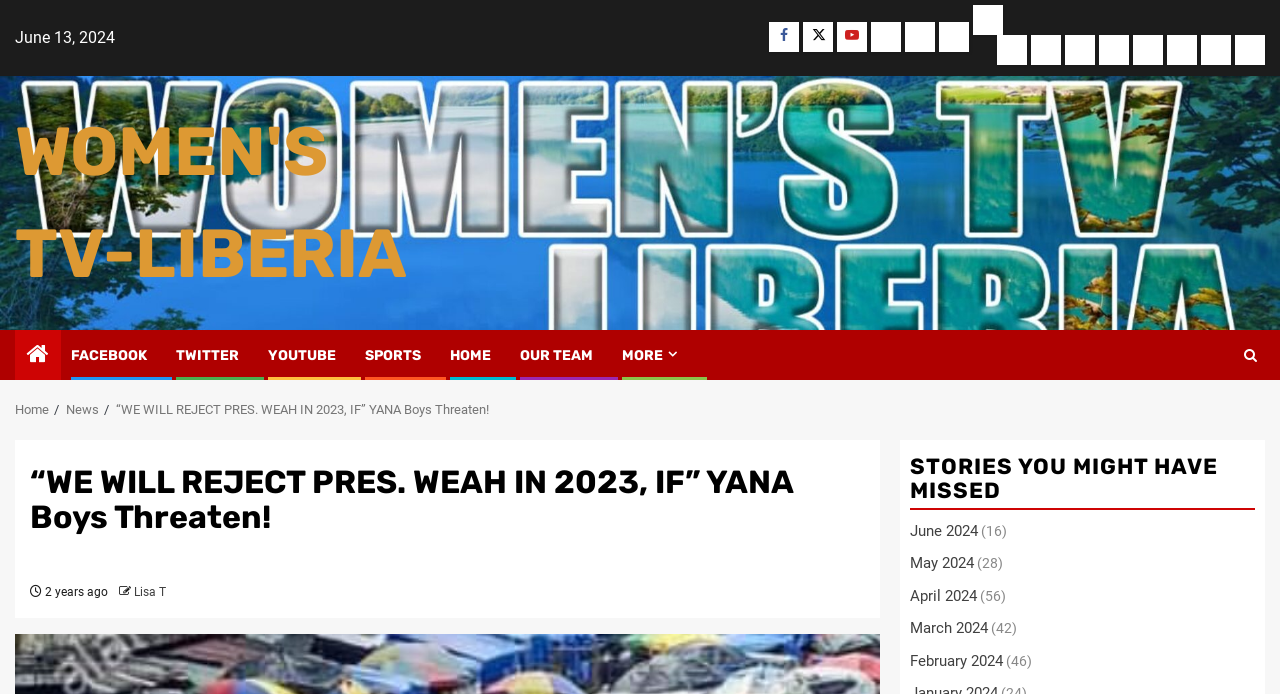Highlight the bounding box coordinates of the region I should click on to meet the following instruction: "Click on Facebook".

[0.601, 0.031, 0.624, 0.074]